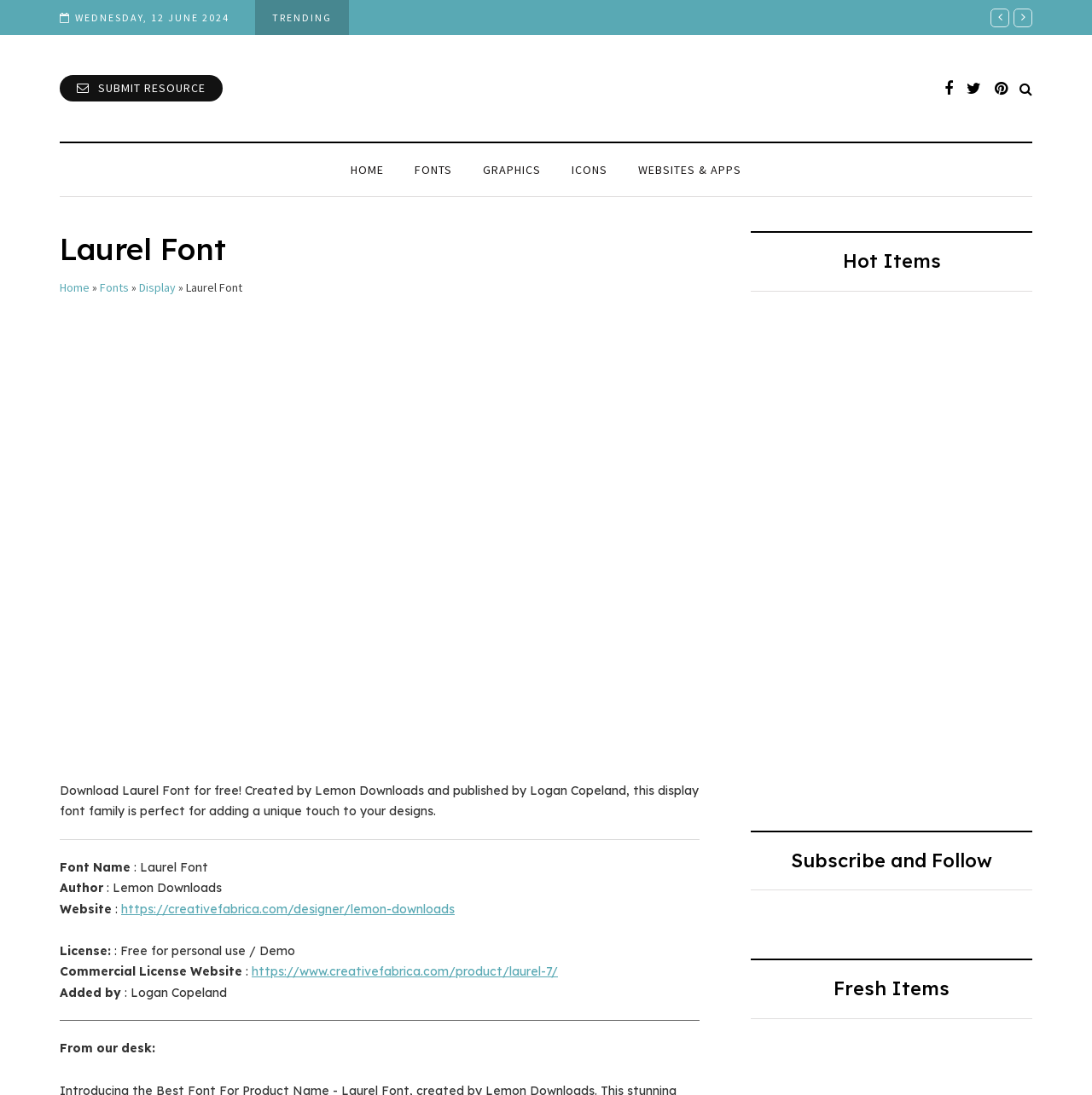Identify the bounding box coordinates for the element that needs to be clicked to fulfill this instruction: "Visit the website of Lemon Downloads". Provide the coordinates in the format of four float numbers between 0 and 1: [left, top, right, bottom].

[0.111, 0.823, 0.416, 0.837]